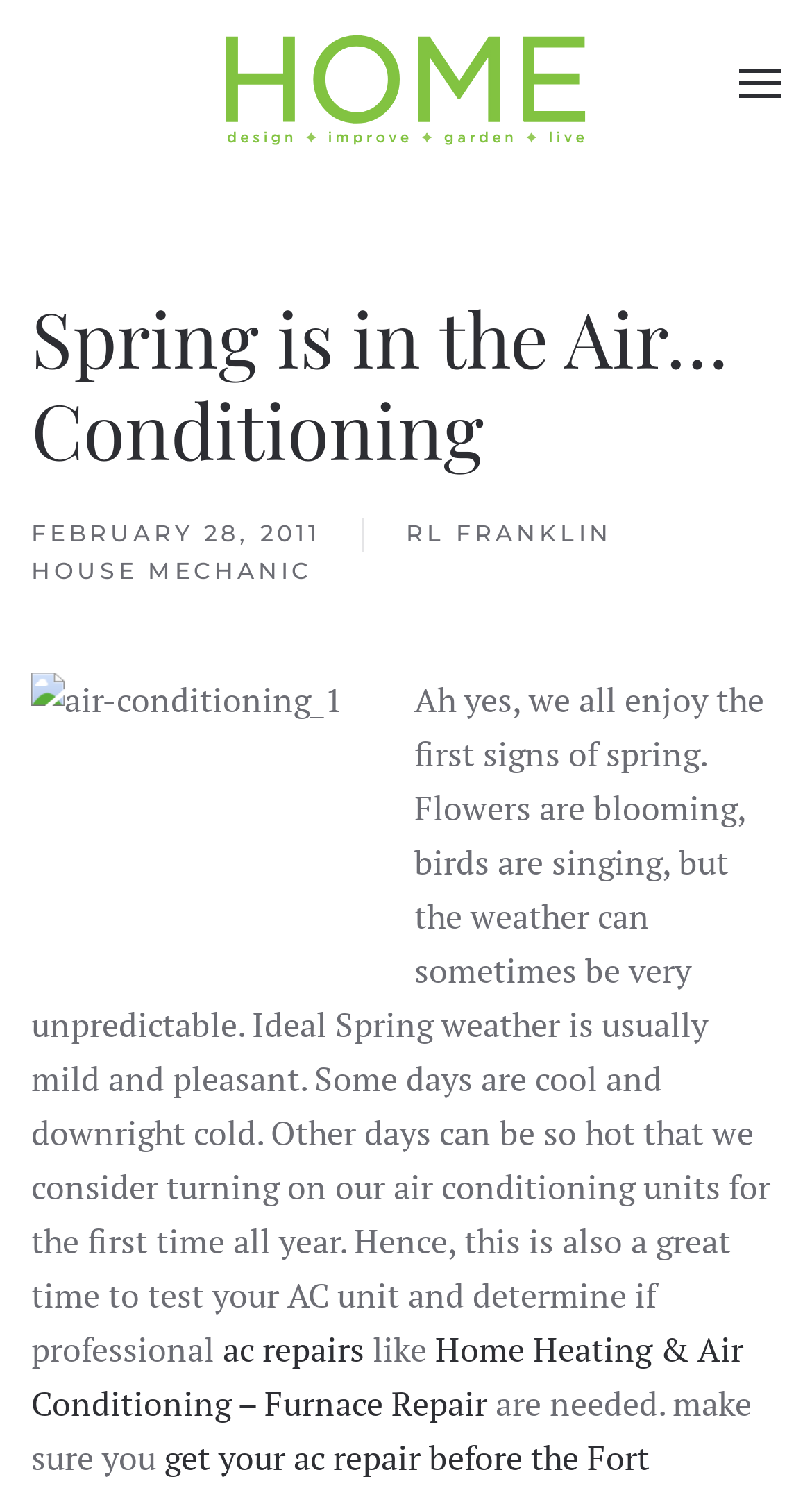Respond to the question below with a single word or phrase:
Who is the author of the article?

RL FRANKLIN